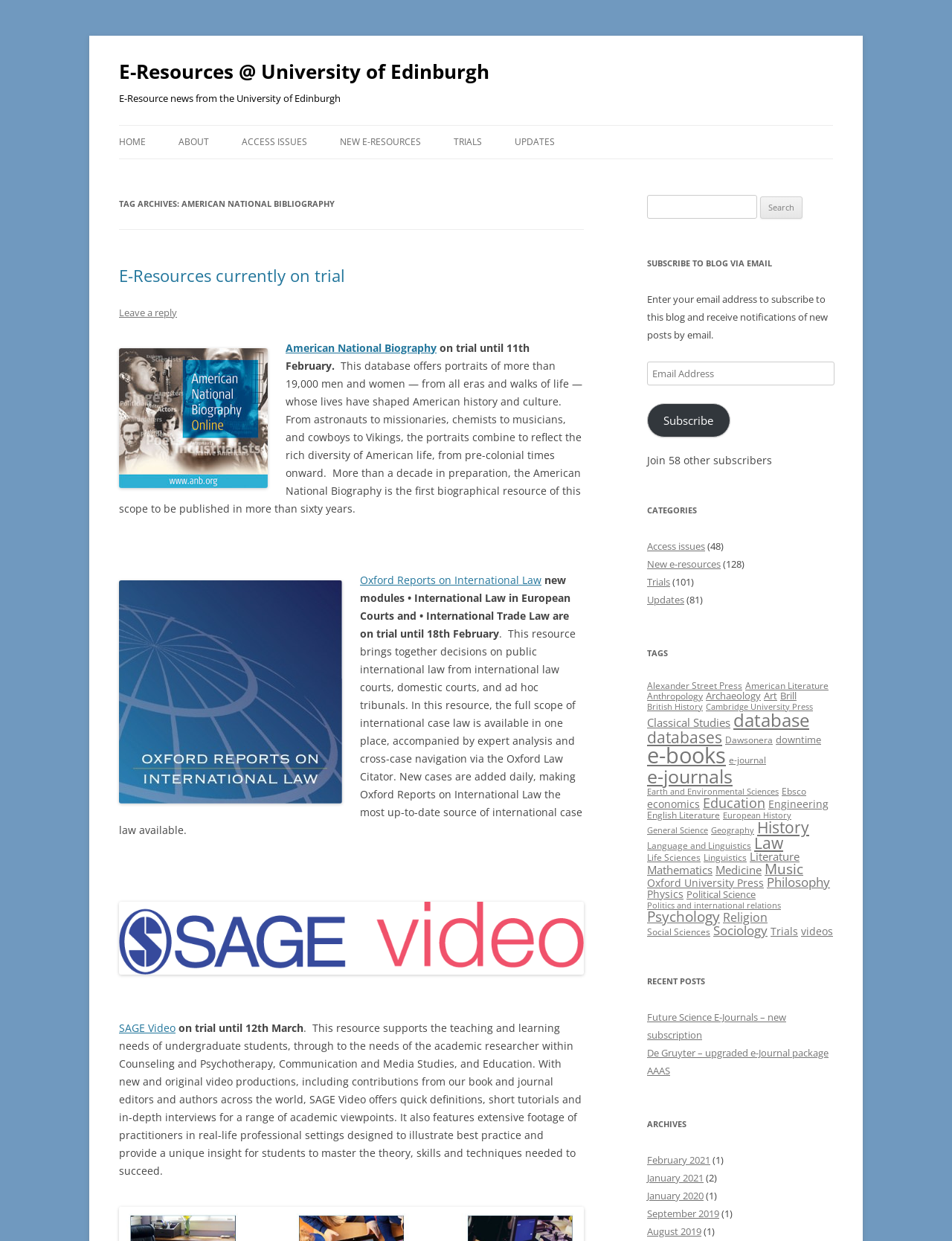Provide the bounding box coordinates of the area you need to click to execute the following instruction: "Read about Oxford Reports on International Law".

[0.378, 0.461, 0.569, 0.473]